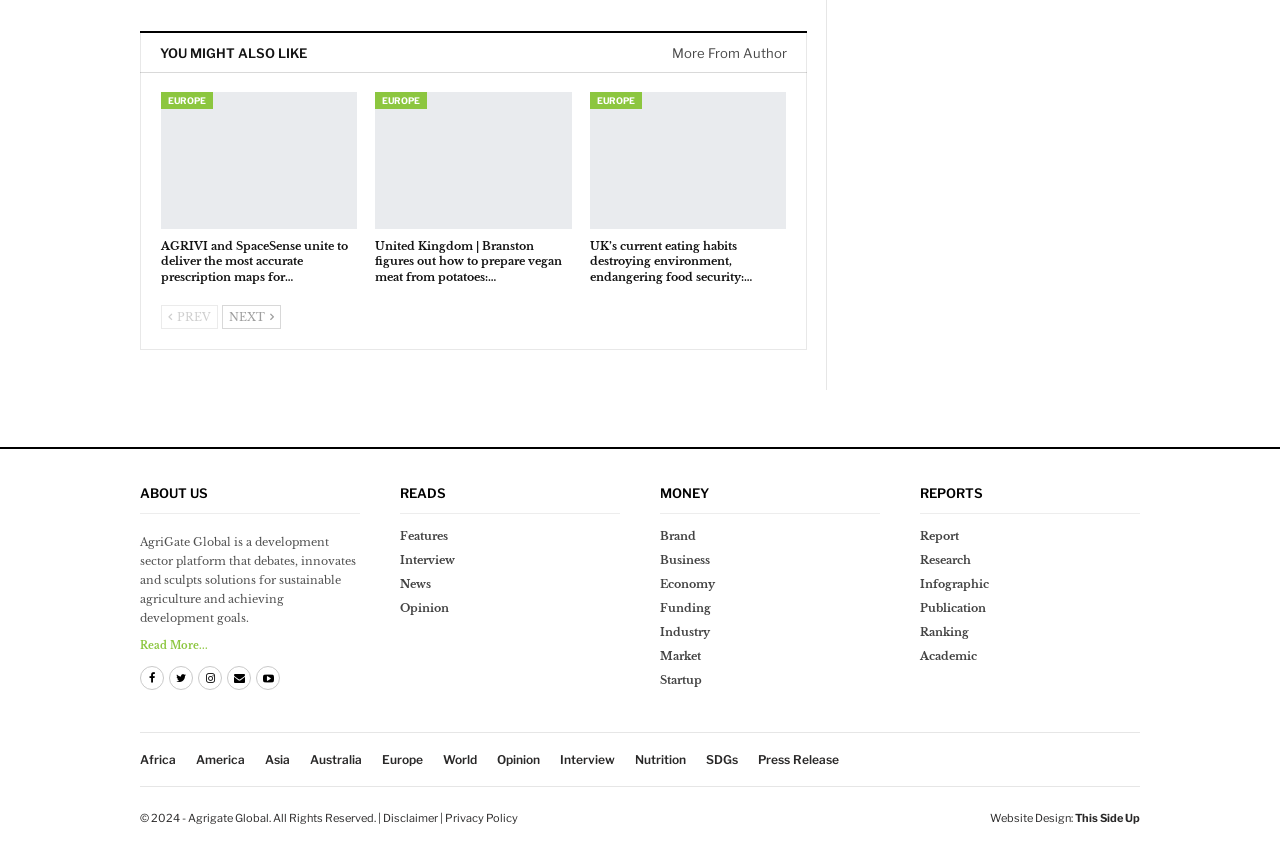What is the text on the 'Previous' button?
Please provide a detailed answer to the question.

This answer can be obtained by reading the static text inside the 'Previous' button, which is a generic element with ID 491 and contains the static text 'PREV'.